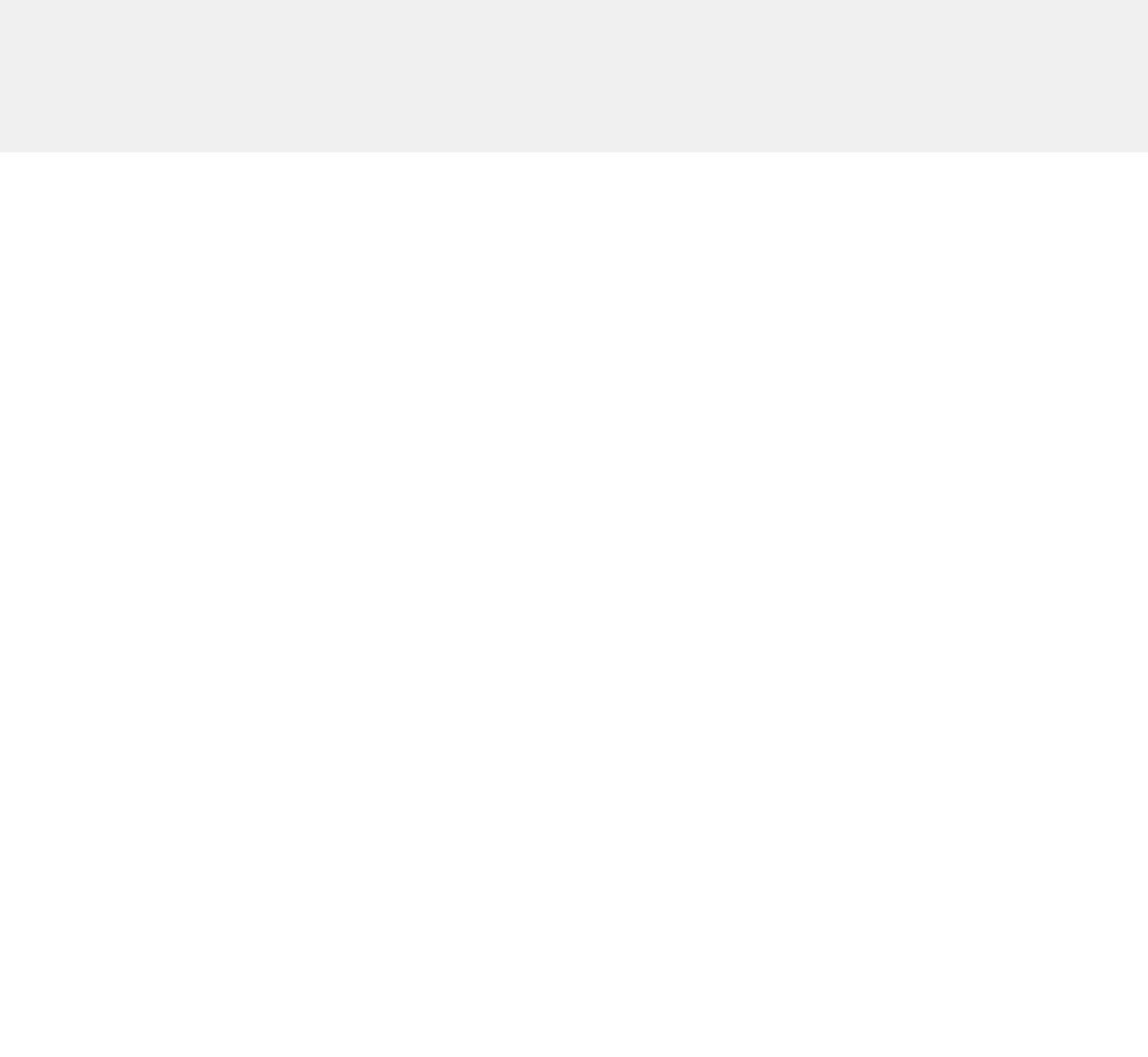Give a succinct answer to this question in a single word or phrase: 
What is the icon next to 'Highsnobiety'?

Apple app icon